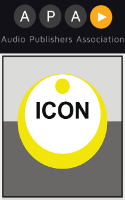What industry is Icon Audio Arts connected to?
Give a detailed and exhaustive answer to the question.

The text 'Audio Publishers Association' above the logo suggests a connection to the audio publishing industry, which implies that Icon Audio Arts is involved in this industry.